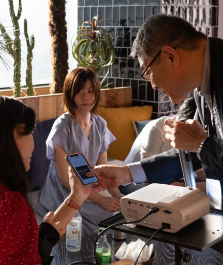Provide a thorough description of the image.

The image captures a networking moment at the pre-launch event for Japan, part of the CrownAsia2024 series. In a modern, stylish setting, a man engages with a woman, showing her something on his smartphone while a portable projector sits on the table, suggesting a presentation or demo is taking place. The atmosphere is relaxed yet professional, as another attendee is seen in the background, attentively watching. Decorative plants add a touch of greenery to the contemporary design. This scene reflects the collaborative spirit and the exchange of ideas characteristic of industry events aimed at connecting visitors, exhibitors, and influencers in a vibrant social setting.